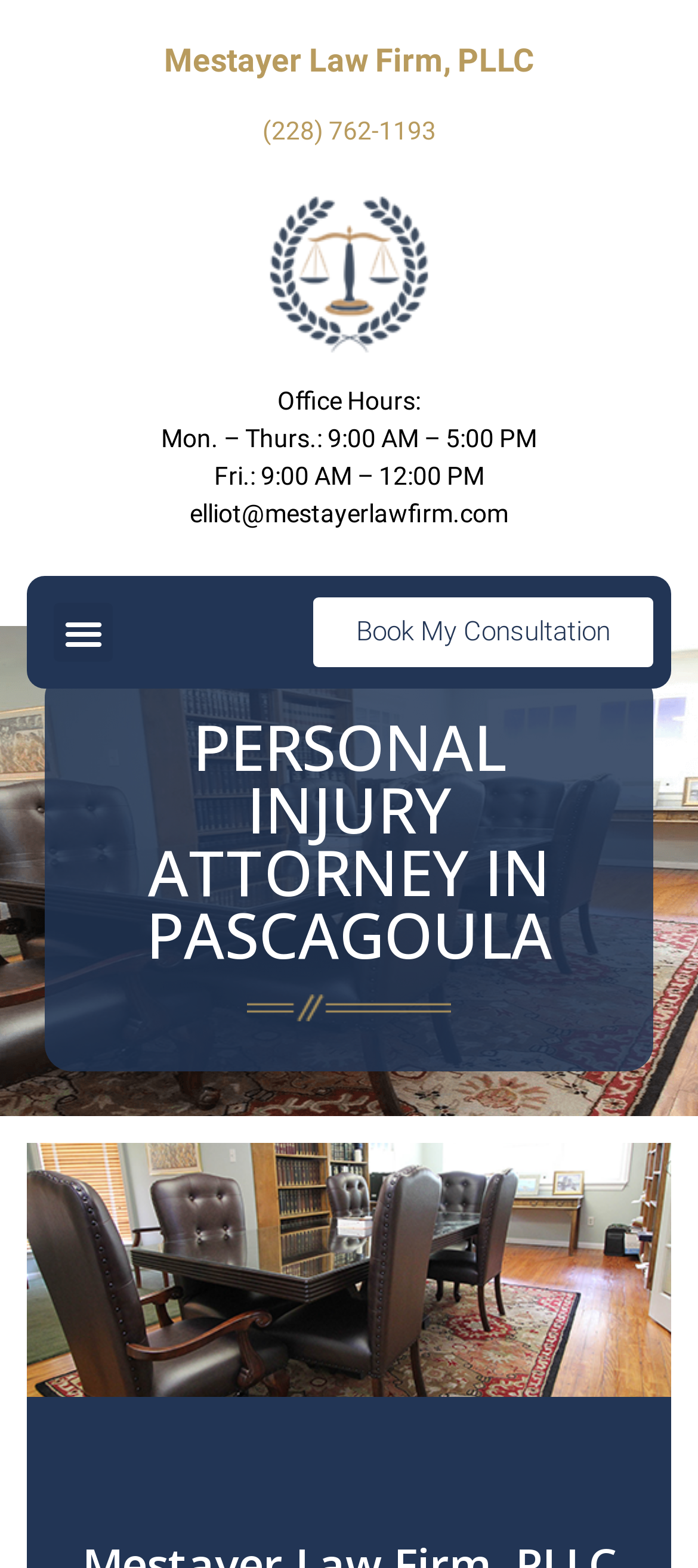What is the email address of Elliot?
From the details in the image, provide a complete and detailed answer to the question.

I found the email address by looking at the link element with the text 'elliot@mestayerlawfirm.com' which is located below the office hours.